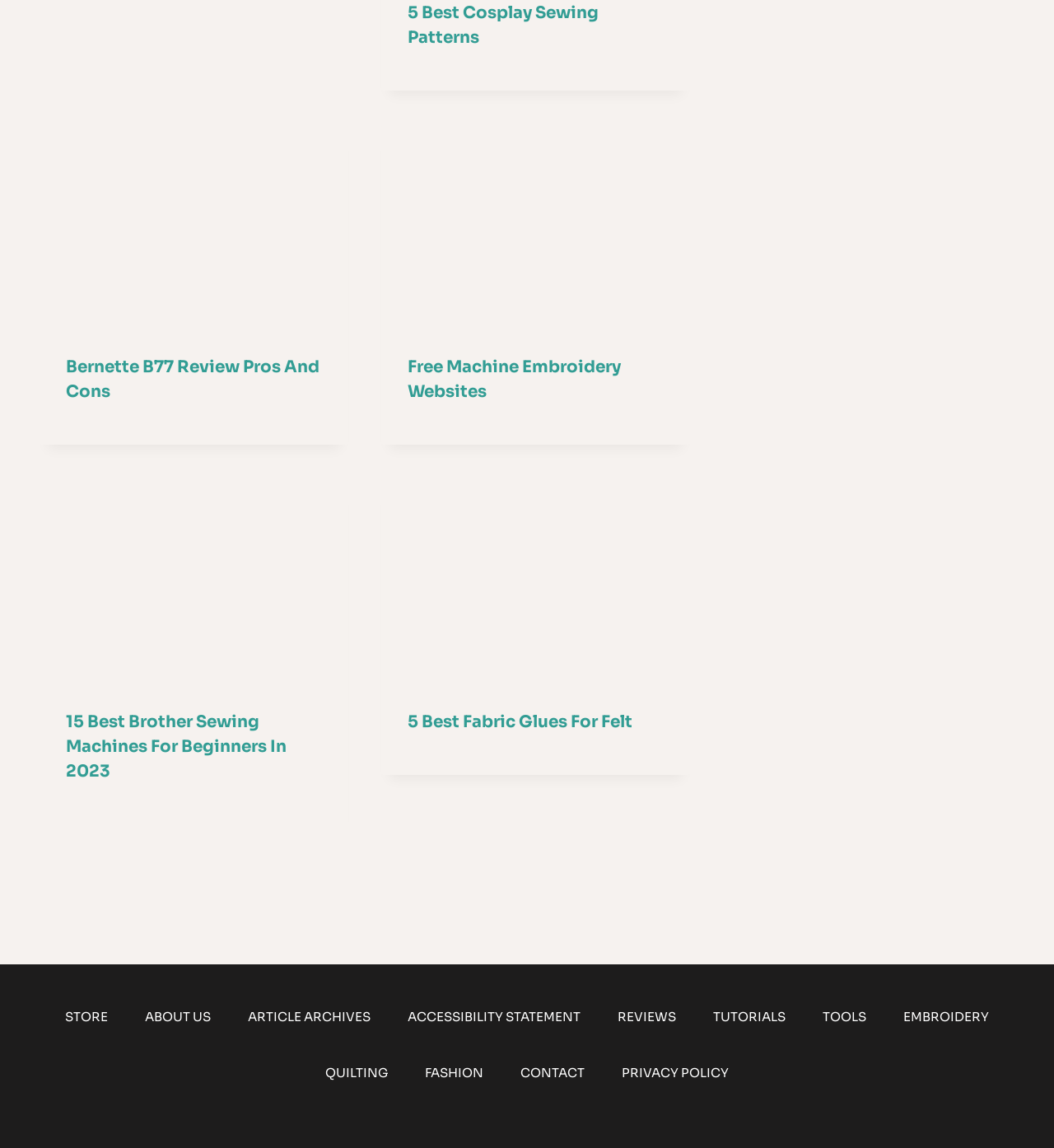Specify the bounding box coordinates of the area that needs to be clicked to achieve the following instruction: "Read the article about 5 Best Fabric Glues for Felt".

[0.362, 0.416, 0.654, 0.596]